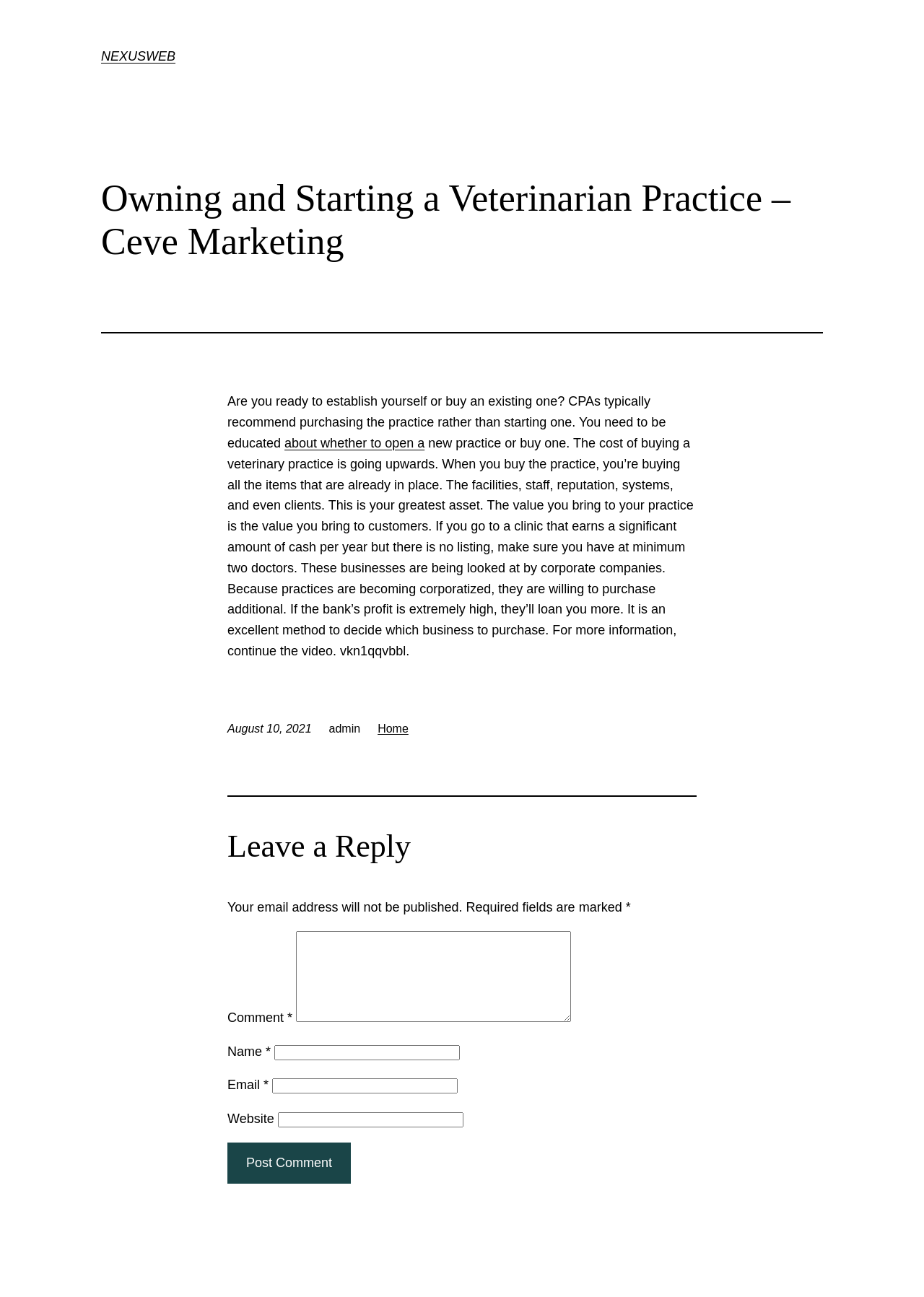Please identify the bounding box coordinates of the element that needs to be clicked to perform the following instruction: "Click the NEXUSWEB link".

[0.109, 0.038, 0.19, 0.049]